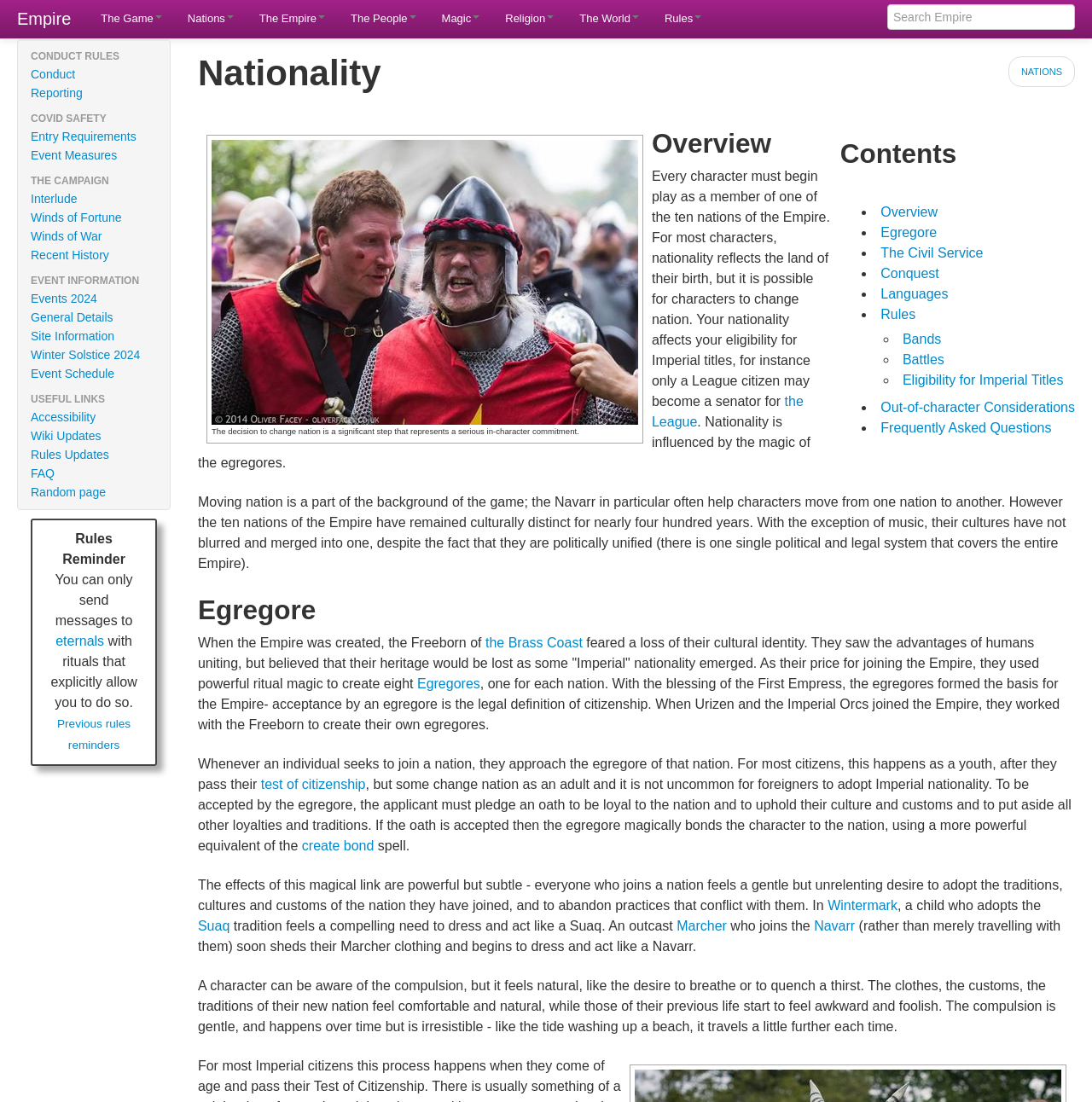Please mark the clickable region by giving the bounding box coordinates needed to complete this instruction: "View Overview".

[0.181, 0.115, 0.984, 0.146]